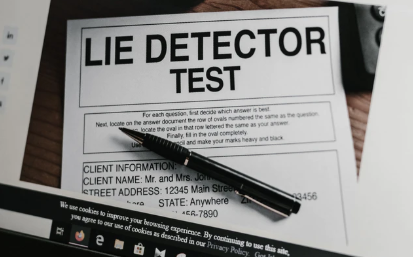What is placed on the document?
Please provide a comprehensive answer based on the details in the screenshot.

A black pen is resting on the document, suggesting an action of filling out the form, which implies that the document is meant to be completed by hand.